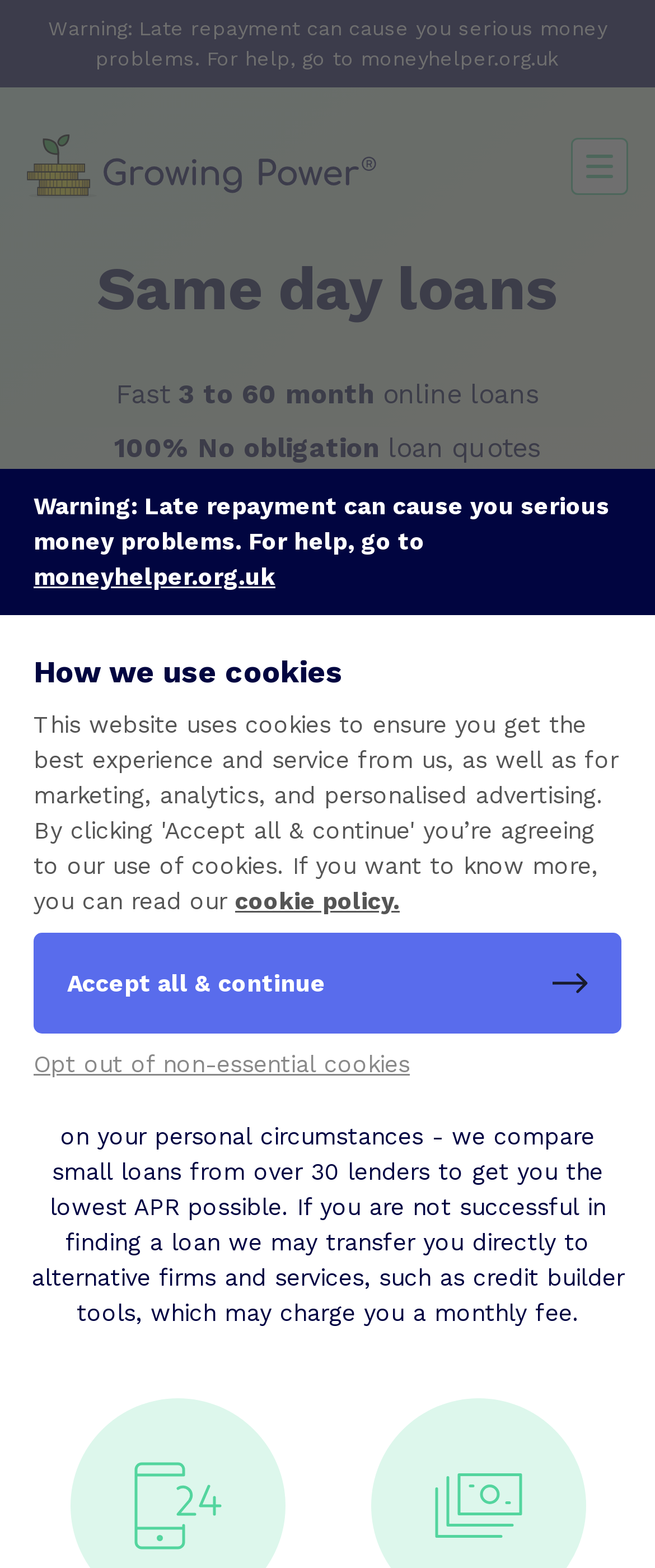Please answer the following query using a single word or phrase: 
How long does it take to get the loan?

Minutes